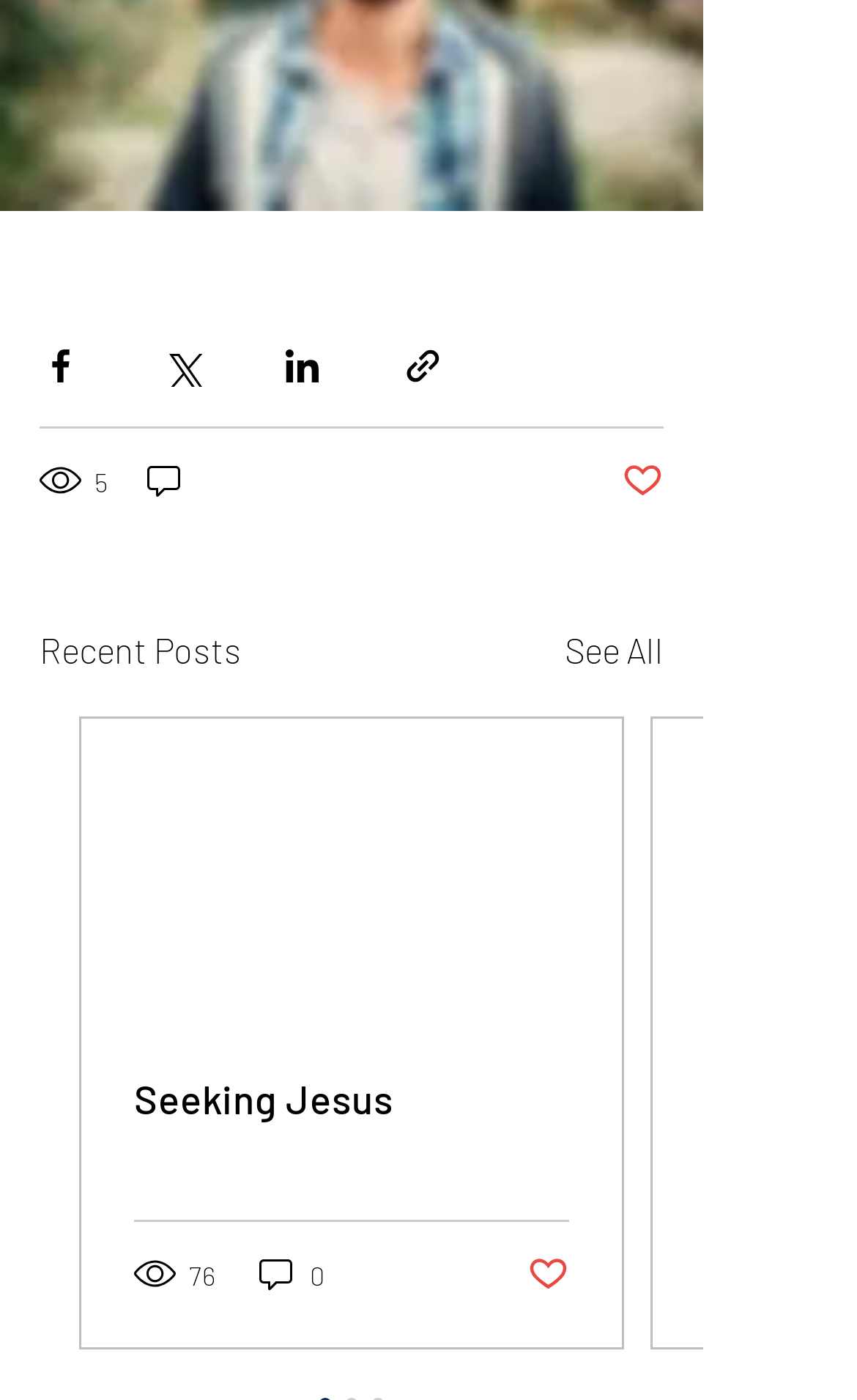Point out the bounding box coordinates of the section to click in order to follow this instruction: "Like the post".

[0.726, 0.327, 0.774, 0.359]